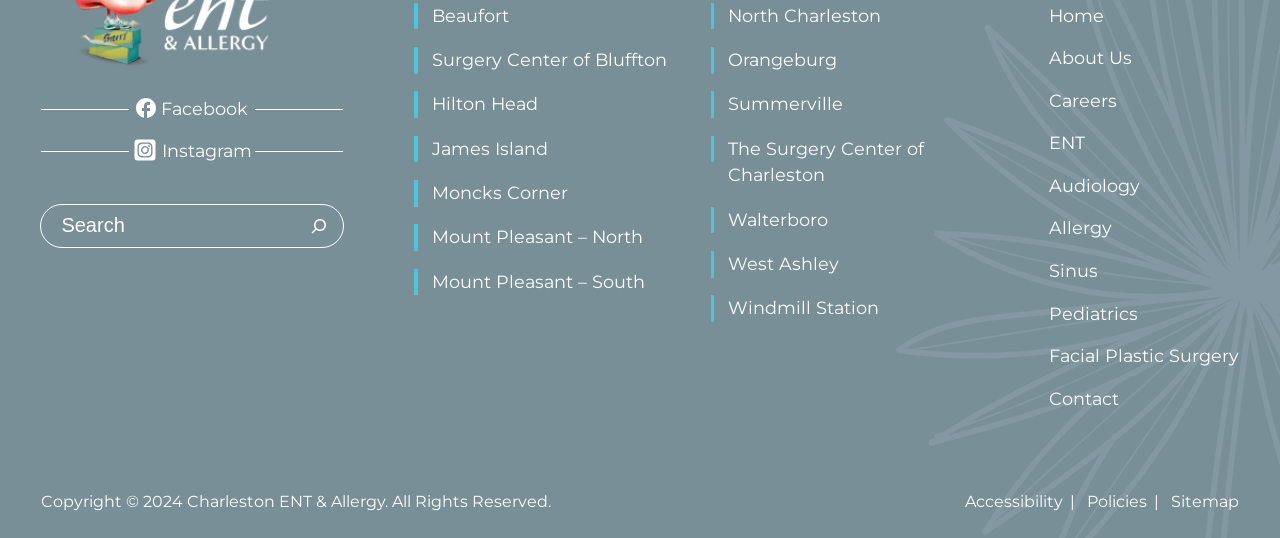Find the bounding box coordinates of the element I should click to carry out the following instruction: "Visit Facebook page".

[0.106, 0.178, 0.194, 0.227]